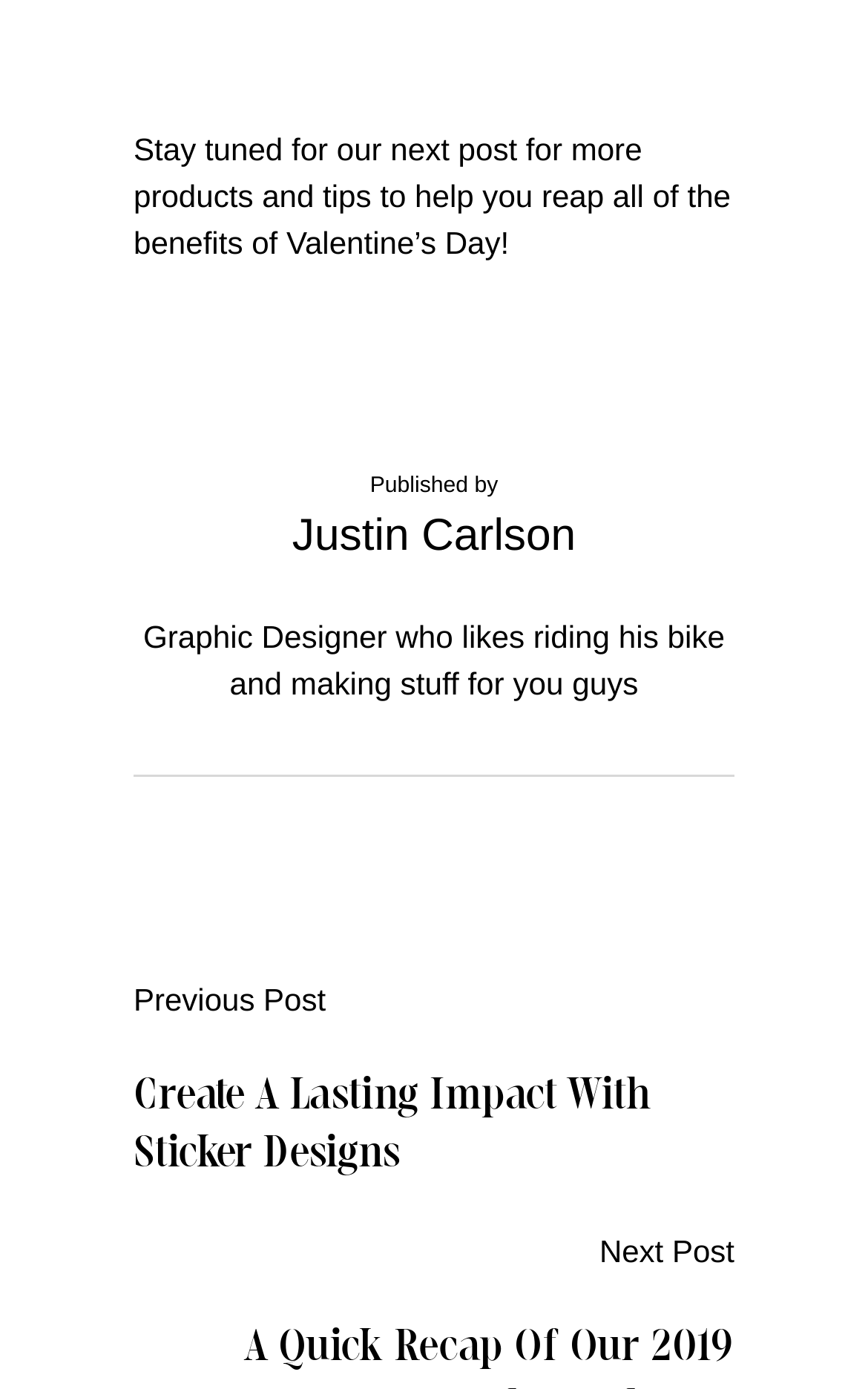What is the author's name?
Use the information from the screenshot to give a comprehensive response to the question.

The answer can be found by looking at the link element with the text 'Justin Carlson' which is the author's name.